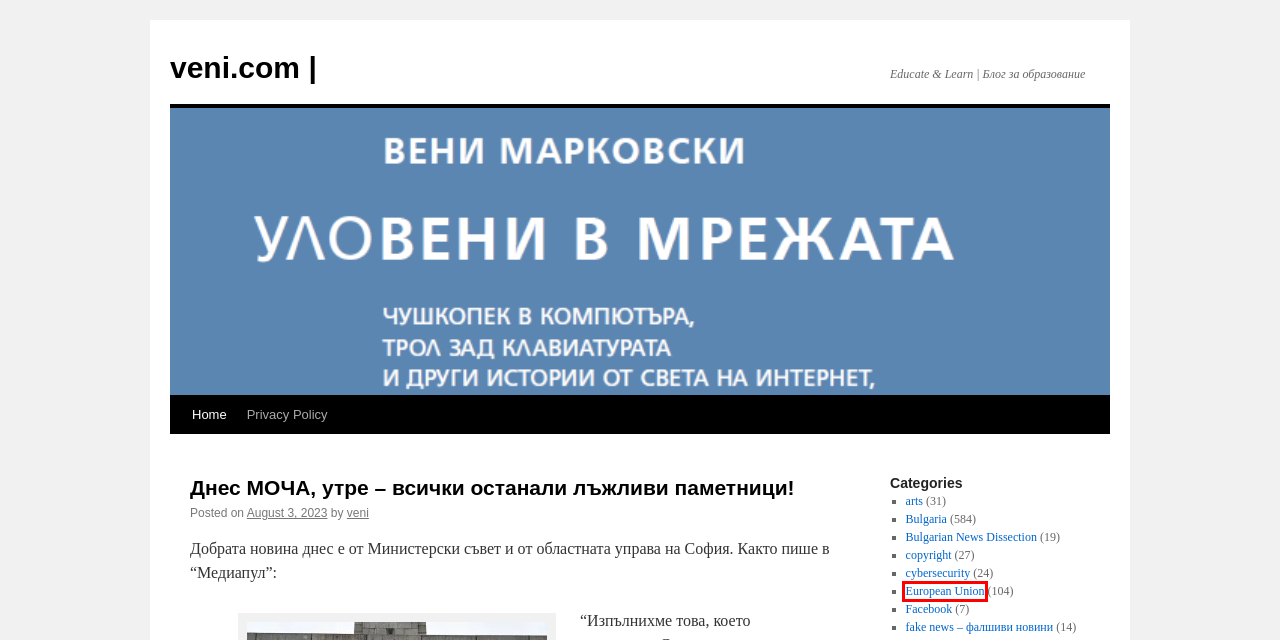Look at the screenshot of a webpage that includes a red bounding box around a UI element. Select the most appropriate webpage description that matches the page seen after clicking the highlighted element. Here are the candidates:
A. Privacy Policy - veni.com |veni.com |
B. Днес МОЧА, утре - всички останали лъжливи паметници! - veni.com |veni.com |
C. Category: fake news - фалшиви новини - veni.com |veni.com |
D. Category: Facebook - veni.com |veni.com |
E. Category: Bulgarian News Dissection - veni.com |veni.com |
F. Category: Bulgaria - veni.com |veni.com |
G. Category: European Union - veni.com |veni.com |
H. Category: copyright - veni.com |veni.com |

G